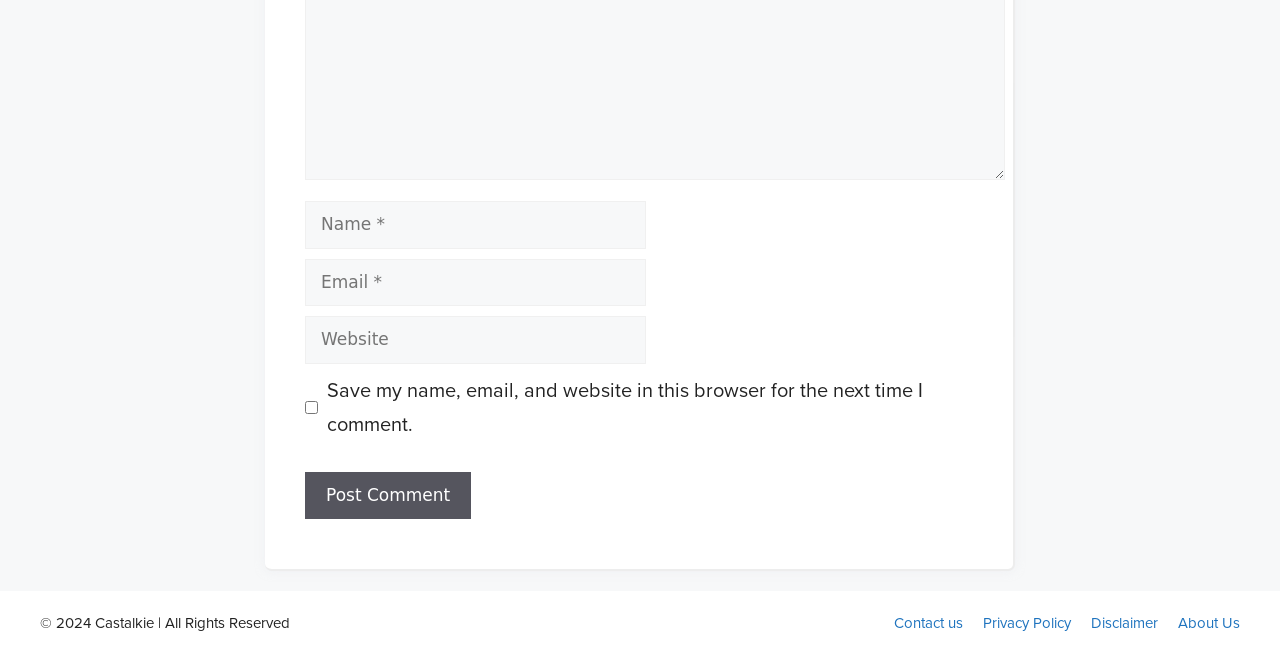Answer briefly with one word or phrase:
What type of links are provided at the bottom?

Site links